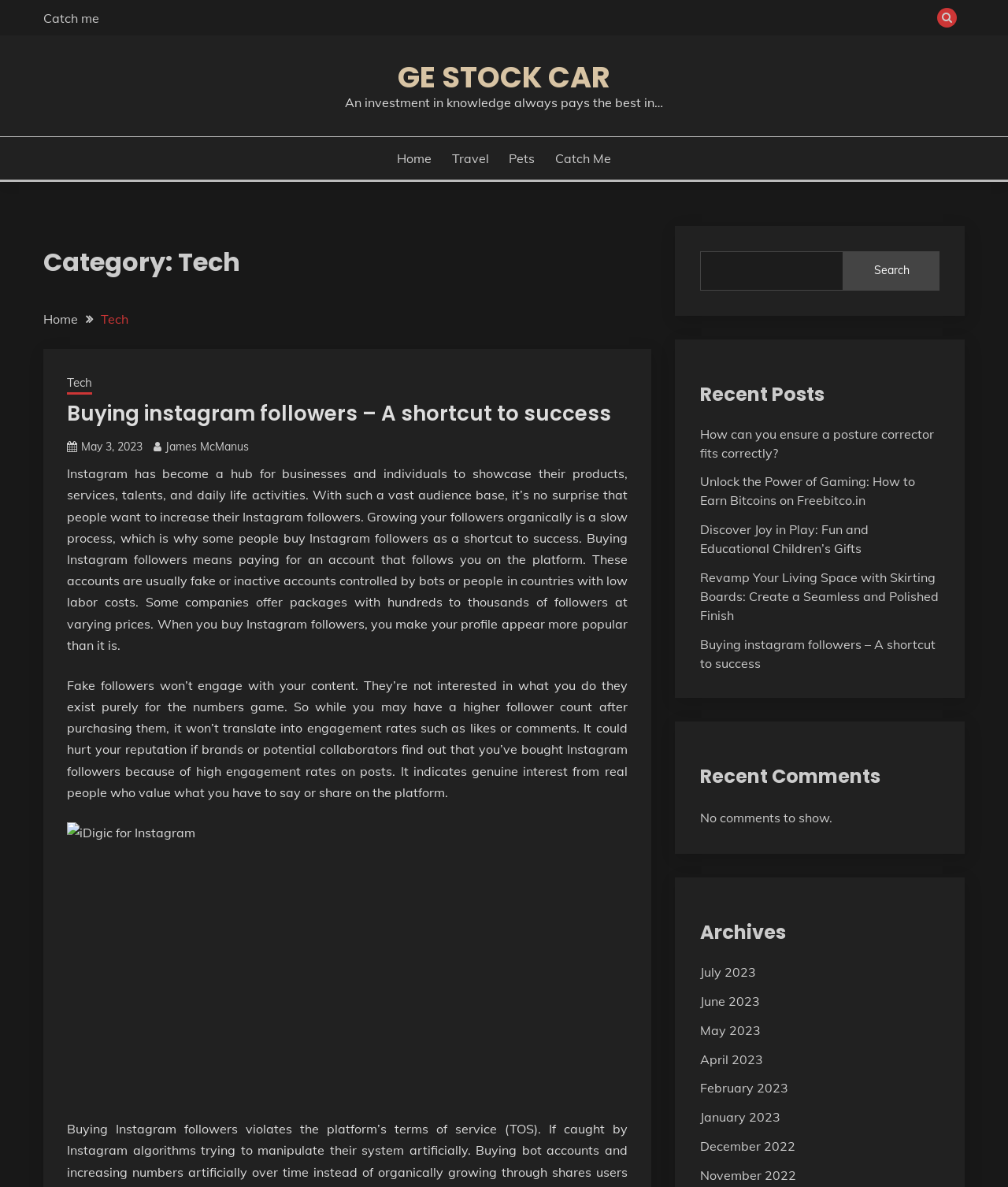Pinpoint the bounding box coordinates of the clickable area needed to execute the instruction: "Search for something". The coordinates should be specified as four float numbers between 0 and 1, i.e., [left, top, right, bottom].

[0.694, 0.212, 0.932, 0.245]